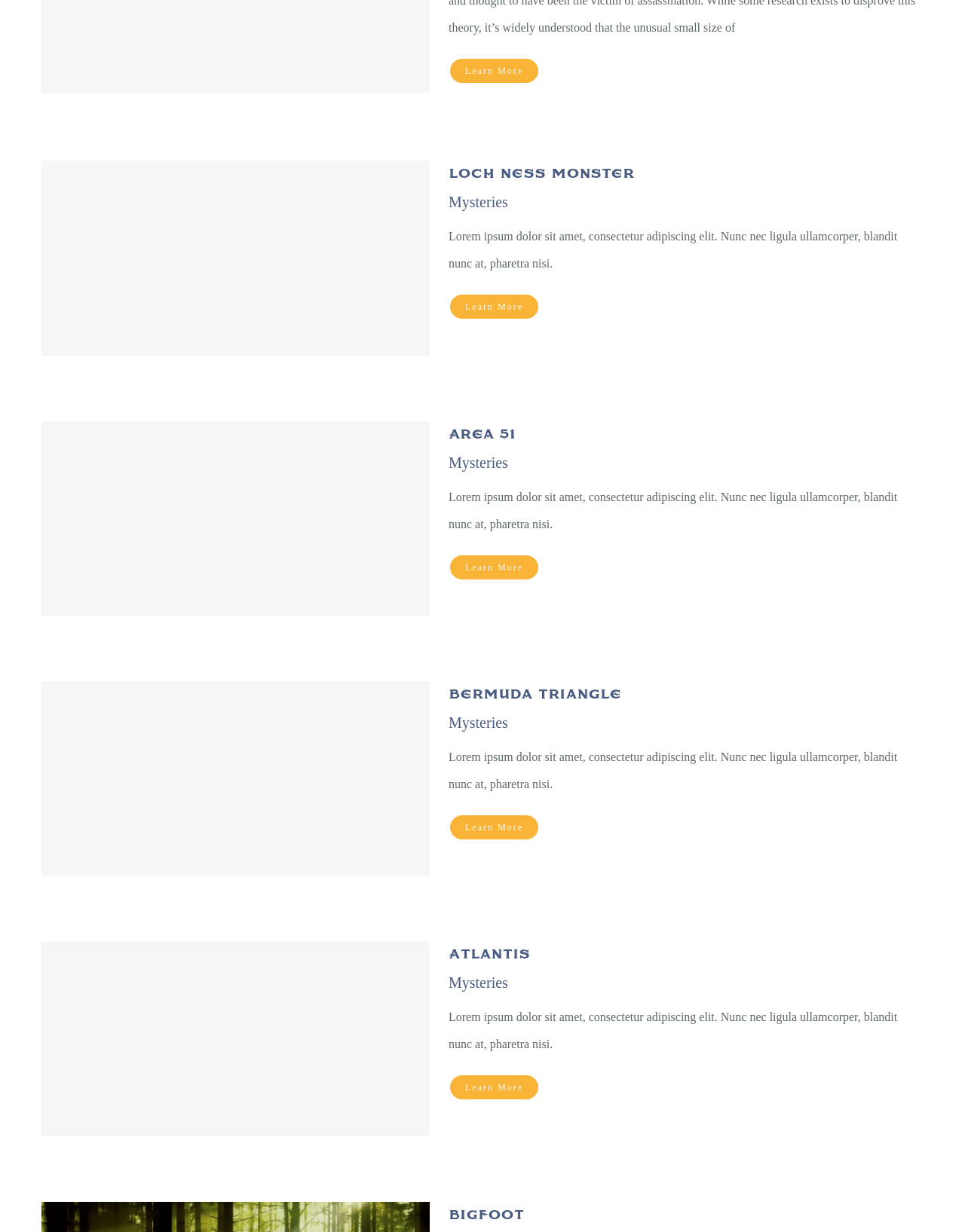Respond to the following question with a brief word or phrase:
How many articles are on the page?

4